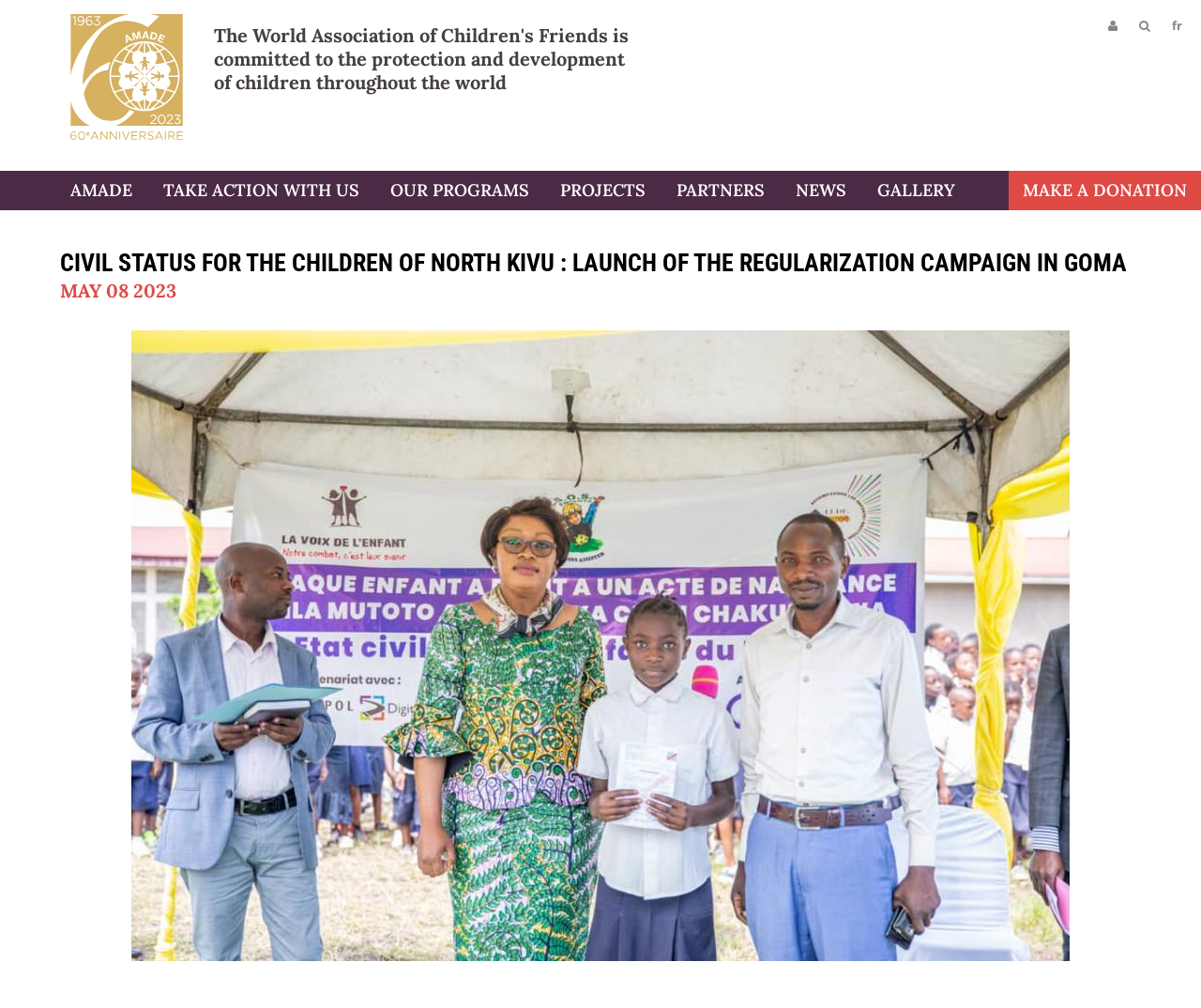Show the bounding box coordinates of the element that should be clicked to complete the task: "Click on Public Transport for school students".

None